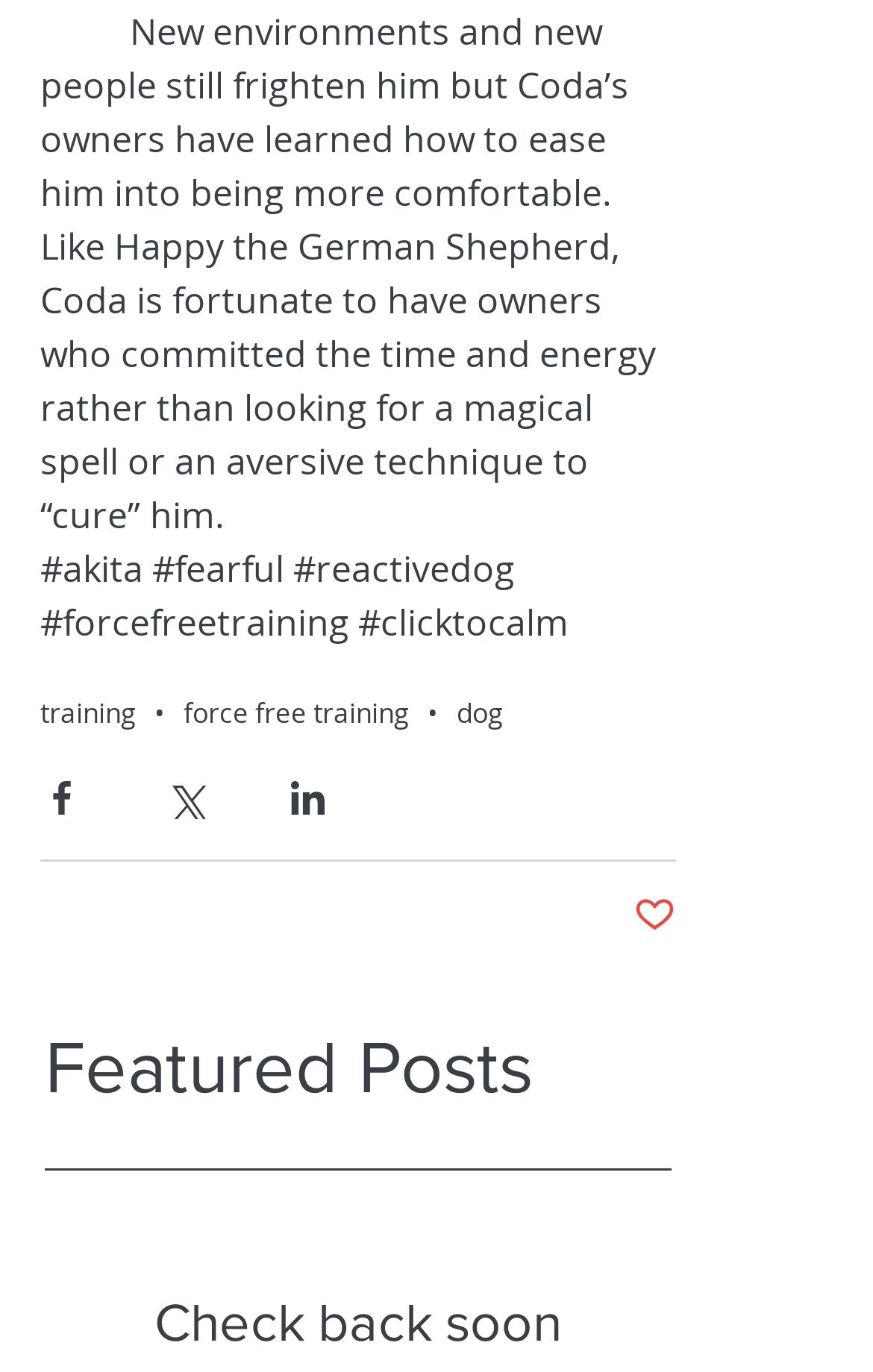Please find the bounding box coordinates in the format (top-left x, top-left y, bottom-right x, bottom-right y) for the given element description. Ensure the coordinates are floating point numbers between 0 and 1. Description: aria-label="Share via LinkedIn"

[0.328, 0.567, 0.377, 0.598]